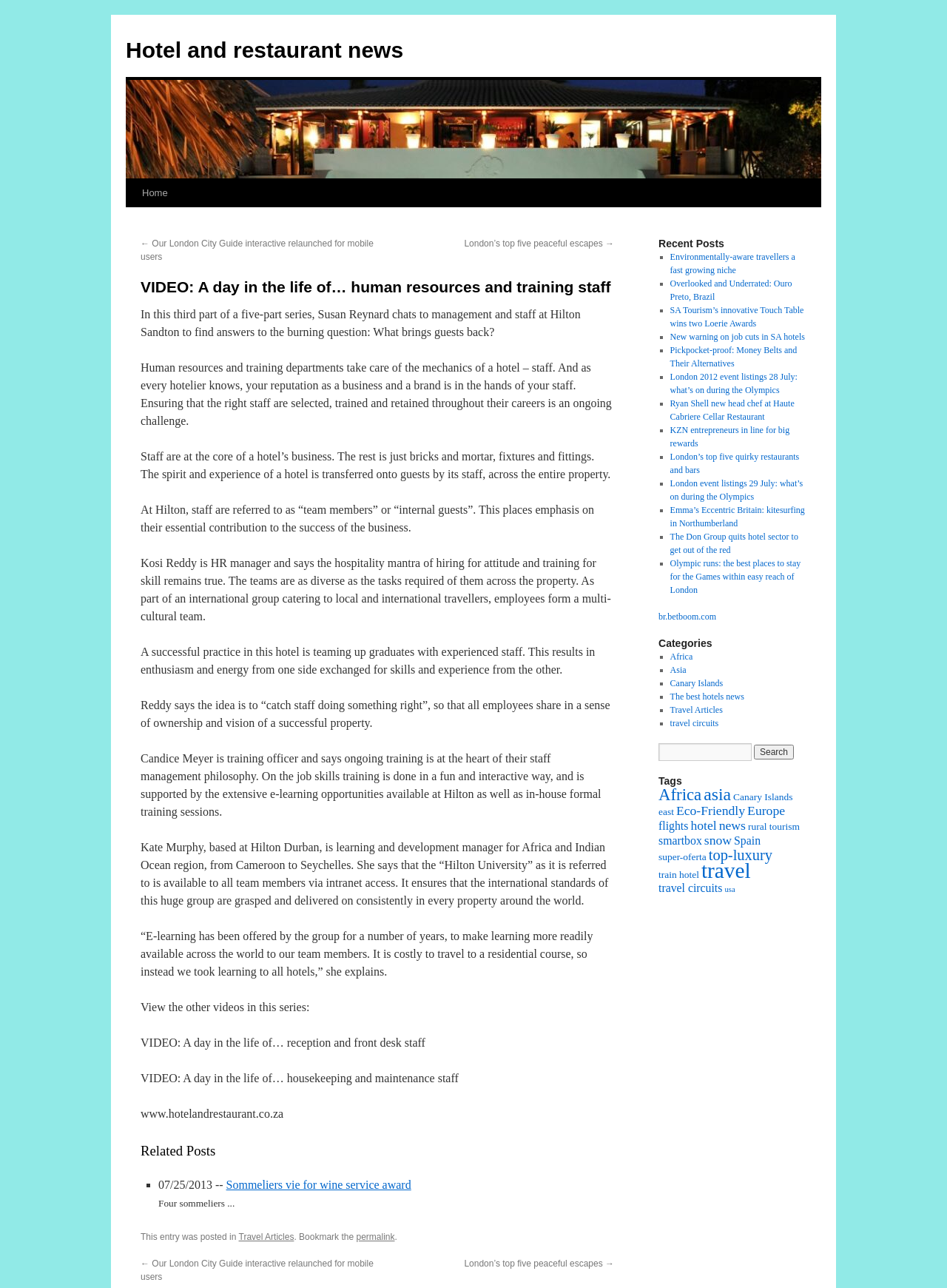Identify the bounding box coordinates for the element you need to click to achieve the following task: "Click on the link to read about Sommeliers vie for wine service award". The coordinates must be four float values ranging from 0 to 1, formatted as [left, top, right, bottom].

[0.239, 0.915, 0.434, 0.925]